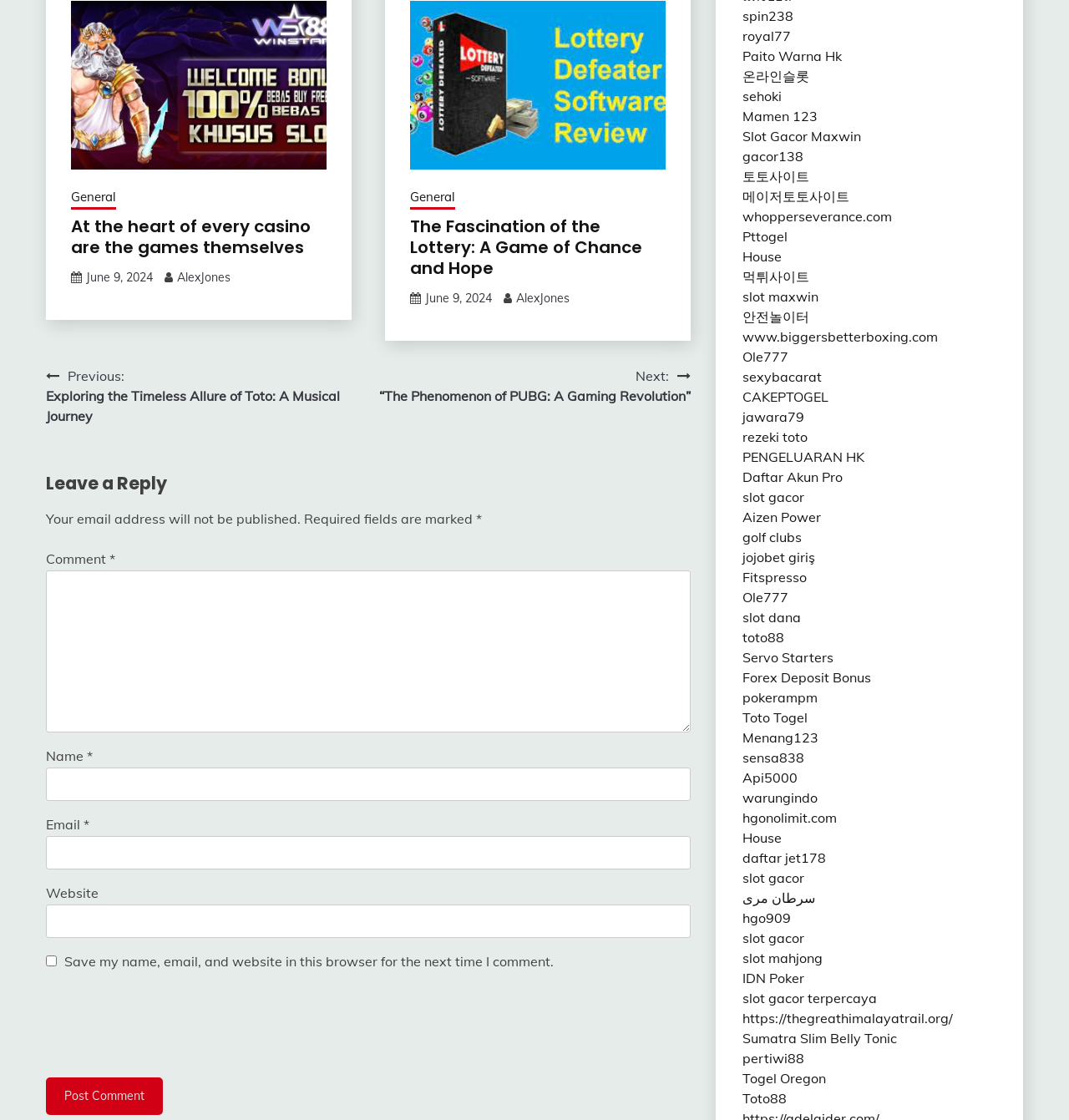Given the element description, predict the bounding box coordinates in the format (top-left x, top-left y, bottom-right x, bottom-right y). Make sure all values are between 0 and 1. Here is the element description: Ole777

[0.694, 0.311, 0.737, 0.326]